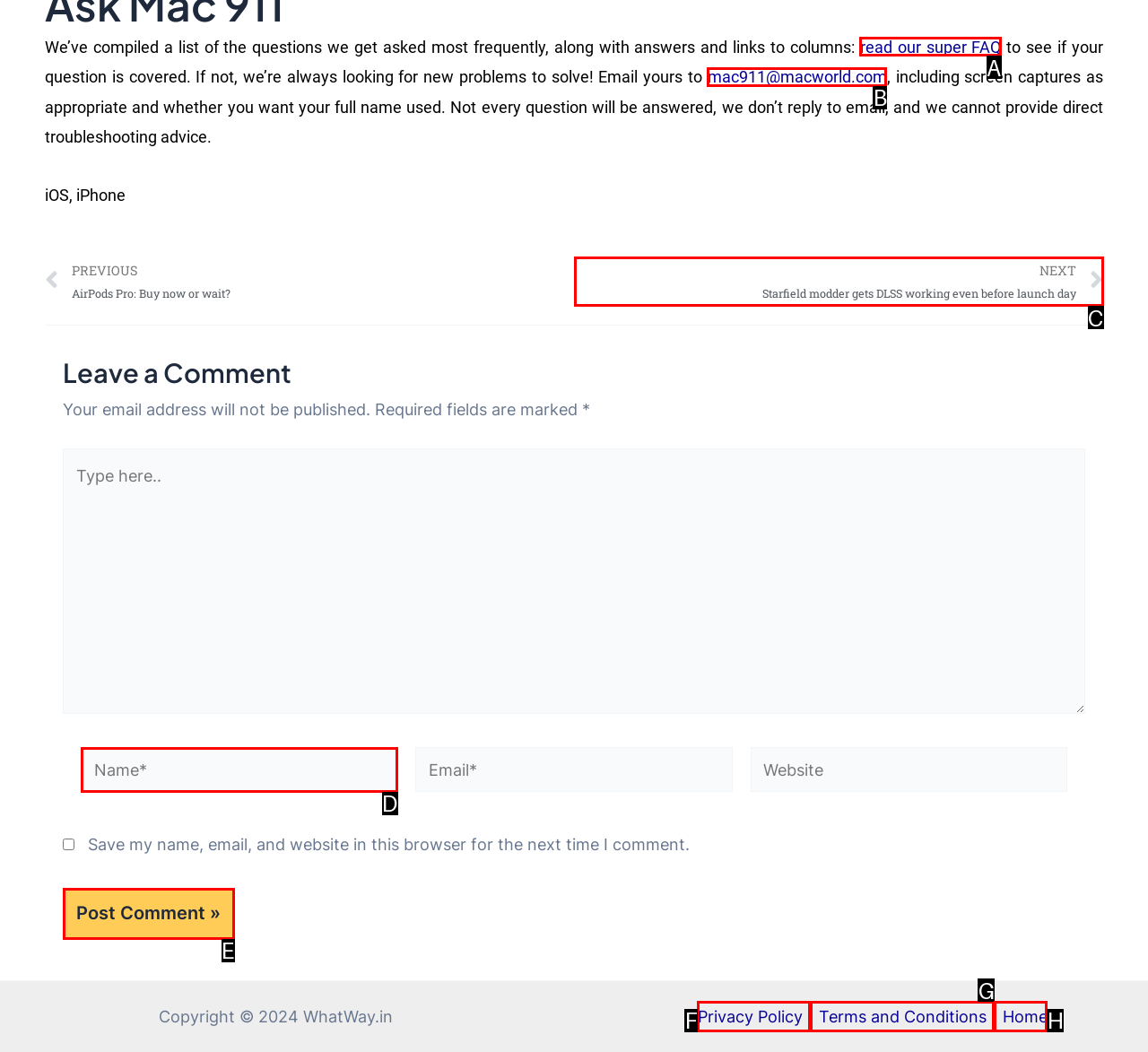Find the appropriate UI element to complete the task: post your comment. Indicate your choice by providing the letter of the element.

E